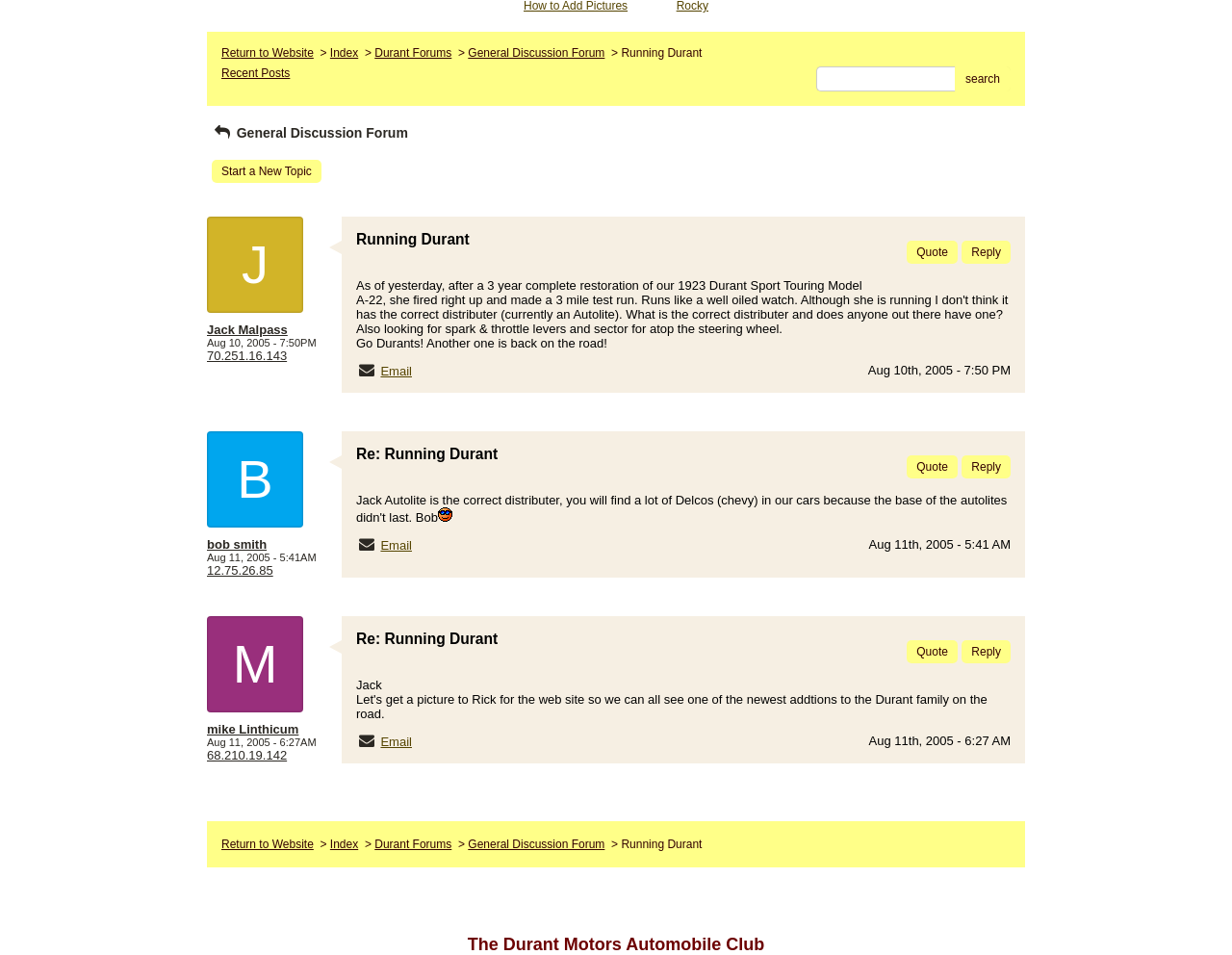Using the webpage screenshot, find the UI element described by 12.75.26.85. Provide the bounding box coordinates in the format (top-left x, top-left y, bottom-right x, bottom-right y), ensuring all values are floating point numbers between 0 and 1.

[0.168, 0.59, 0.222, 0.605]